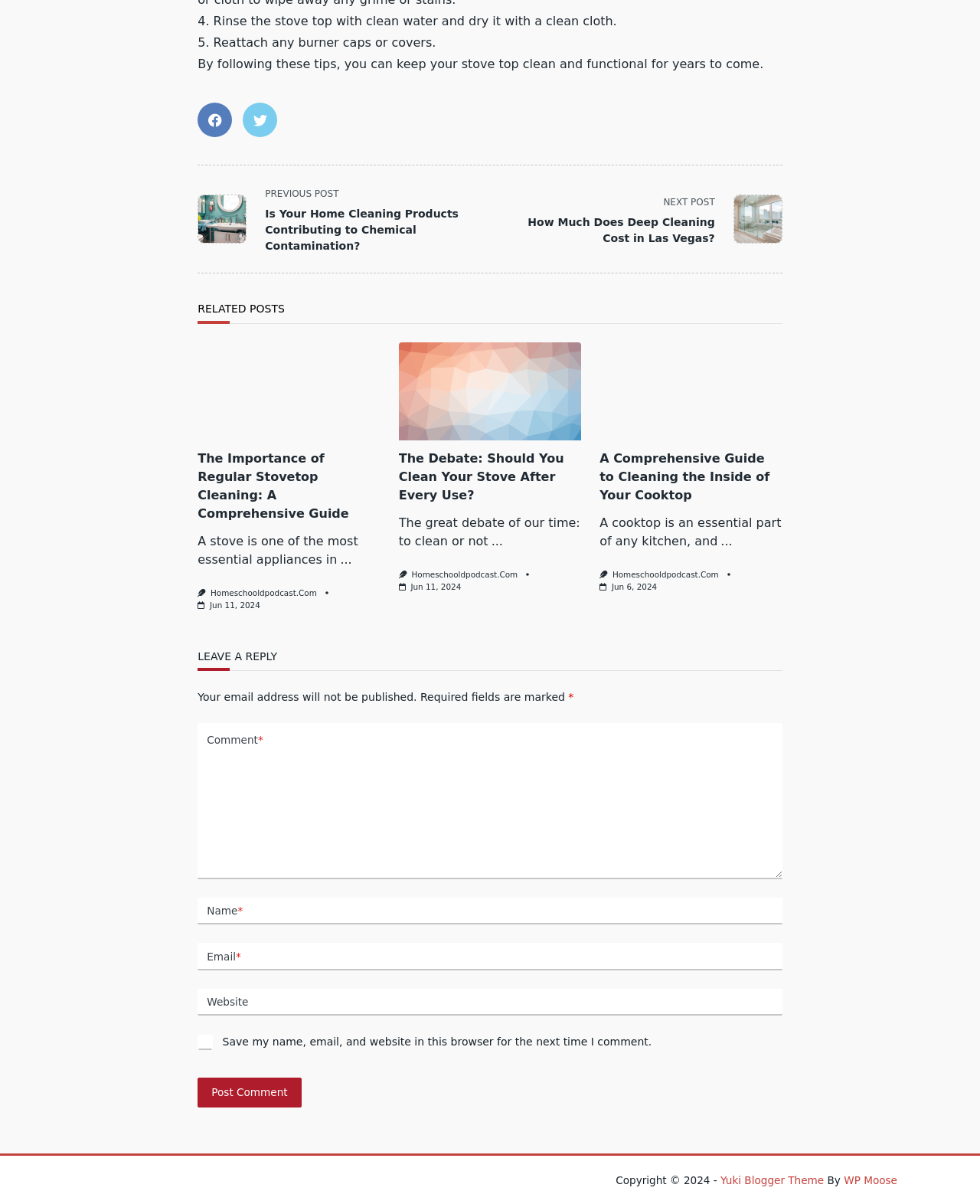Bounding box coordinates should be provided in the format (top-left x, top-left y, bottom-right x, bottom-right y) with all values between 0 and 1. Identify the bounding box for this UI element: Southern Ski Home

None